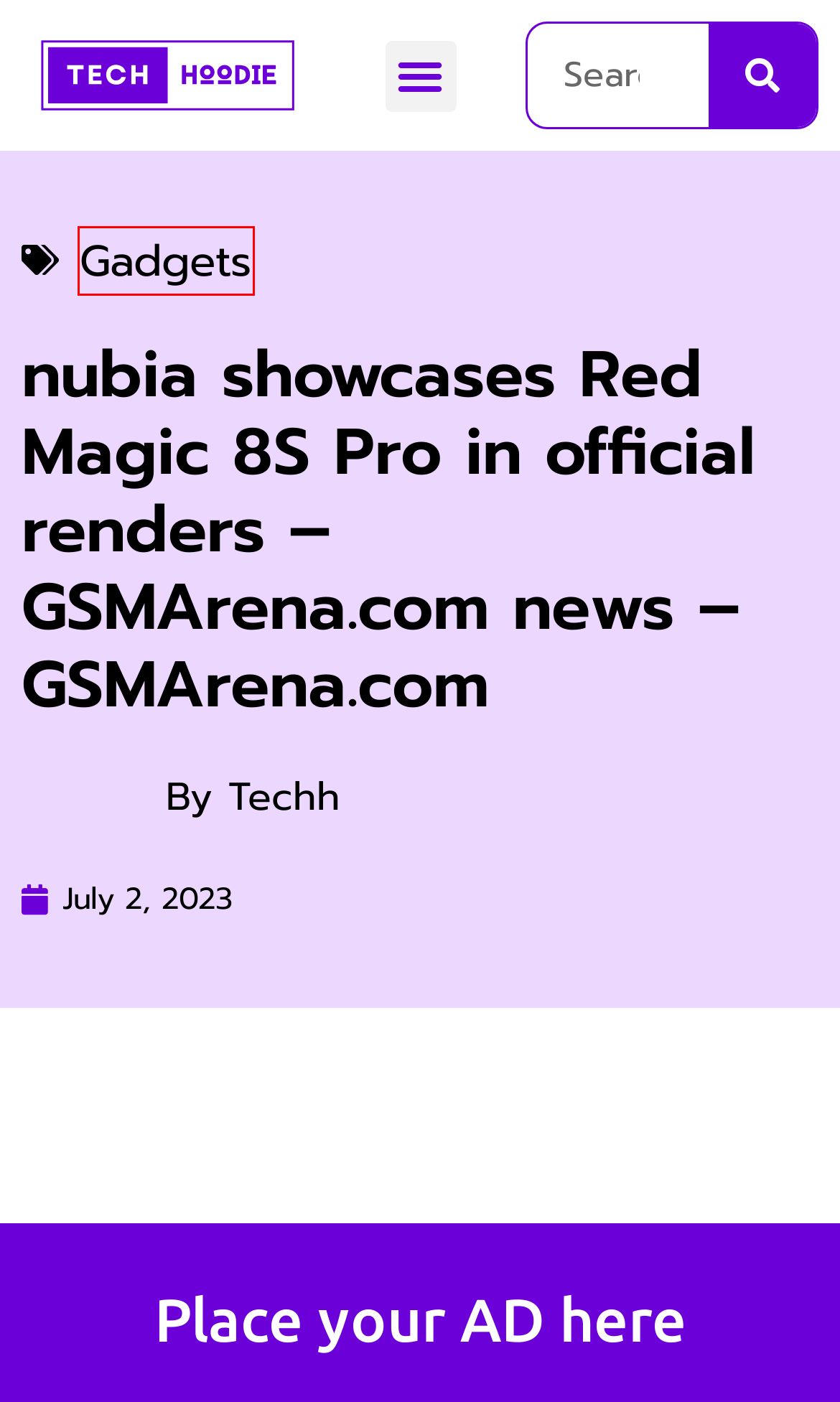Look at the given screenshot of a webpage with a red rectangle bounding box around a UI element. Pick the description that best matches the new webpage after clicking the element highlighted. The descriptions are:
A. 7 Tech Gadgets You Need for Remote Work – ReadWrite – Tech Hoodie
B. This Simple Gadget Instantly Improves iPhone and MacBook Audio – Gear Patrol – Tech Hoodie
C. News – Tech Hoodie
D. July 2, 2023 – Tech Hoodie
E. Events – Tech Hoodie
F. Gadgets – Tech Hoodie
G. AI – Tech Hoodie
H. Crypto – Tech Hoodie

F